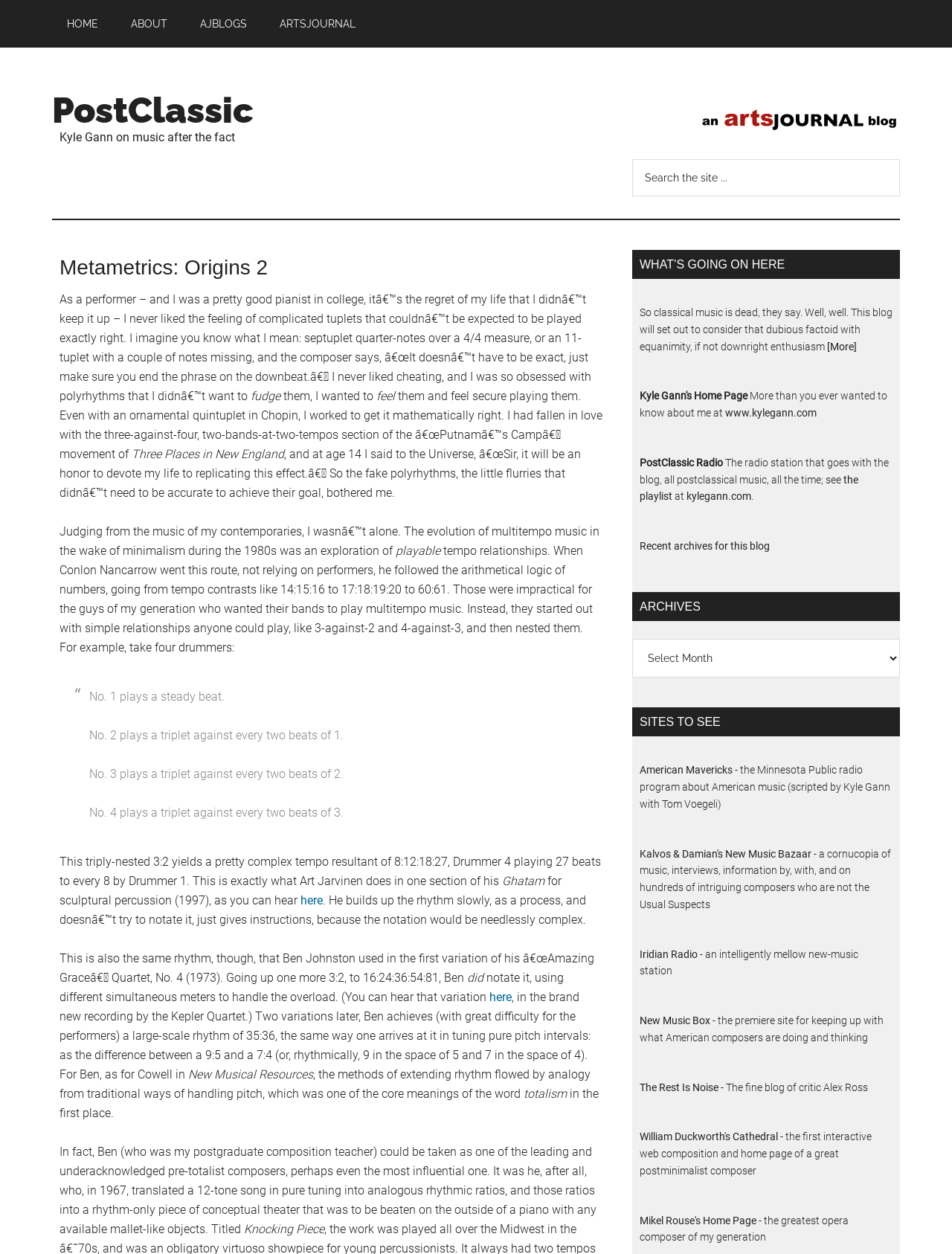Please find and generate the text of the main header of the webpage.

Metametrics: Origins 2